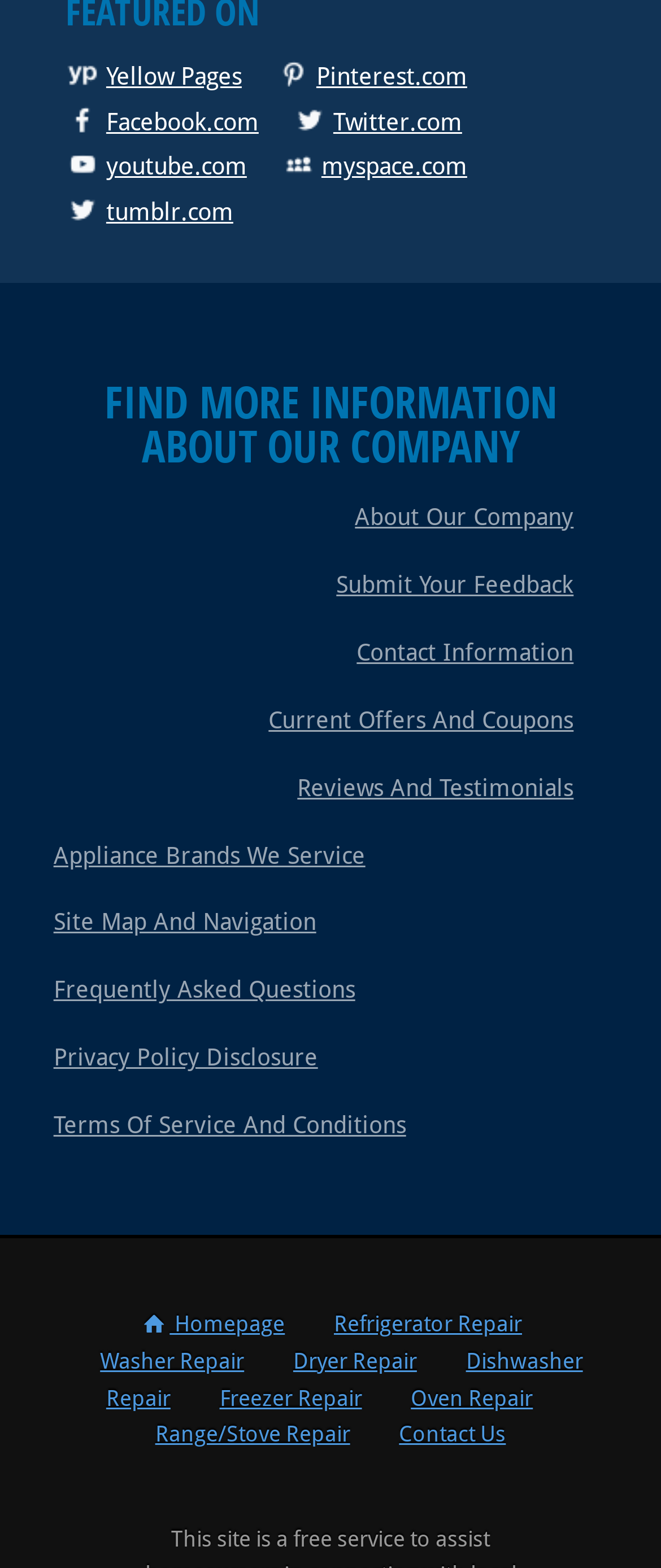Can you specify the bounding box coordinates of the area that needs to be clicked to fulfill the following instruction: "Learn about our company"?

[0.537, 0.321, 0.868, 0.338]